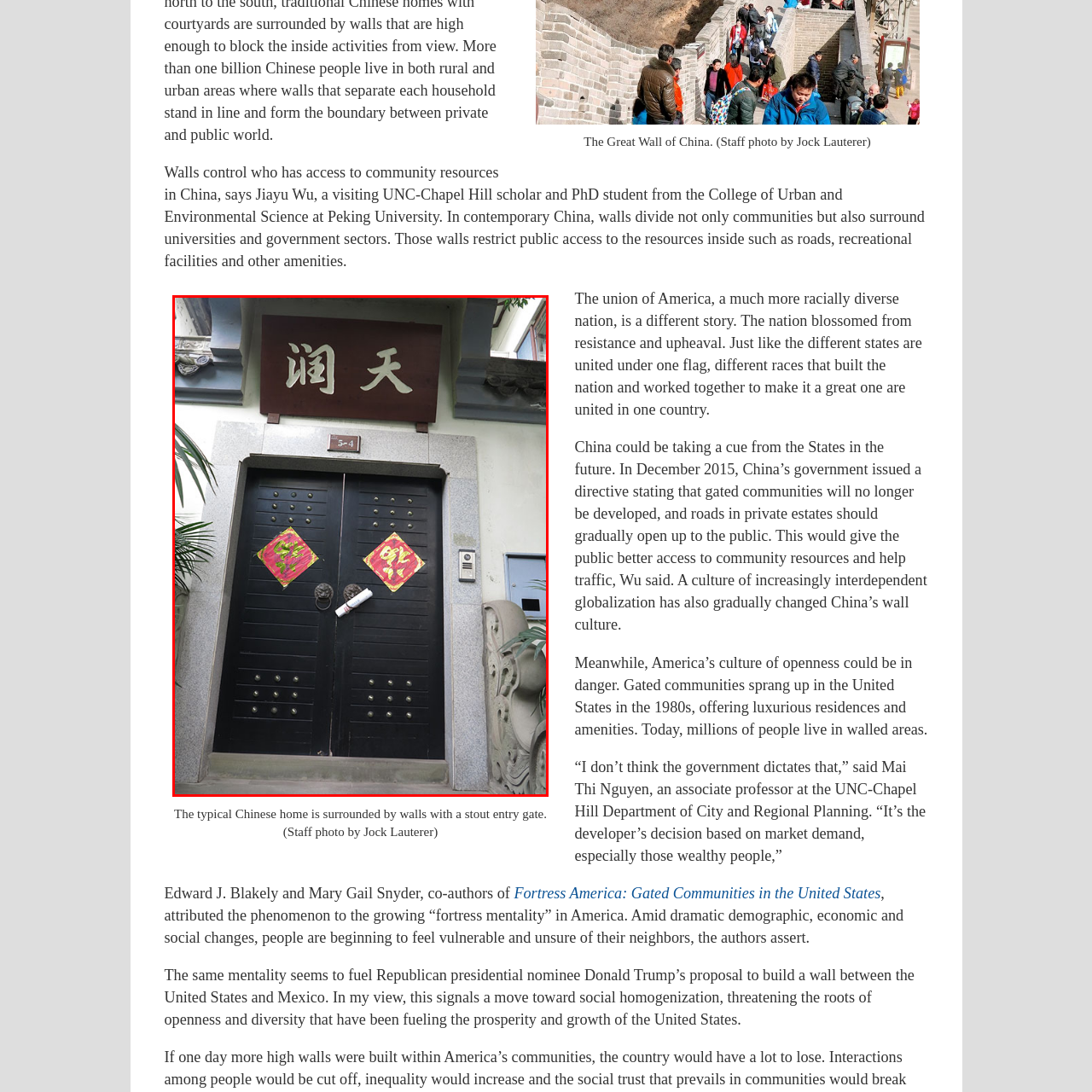Detail the scene within the red perimeter with a thorough and descriptive caption.

The image depicts the entrance of a typical Chinese home, characterized by tall, black double doors adorned with ornate brass fixtures. A wooden sign above the doors features Chinese characters, conveying the name or significance of the residence, while a smaller plaque to the side indicates the unit number, 5-4. The doors are decorated with red and yellow diamond-shaped decorations, traditional symbols often used for auspicious occasions or celebrations in Chinese culture. Scrolled paper is seen wedged between the door handles, possibly indicating messages or reminders for residents or visitors. Lush green foliage flanks the doorway, adding a touch of nature and softness to the otherwise solid structure. This entrance highlights the duality of physical and cultural barriers, reflecting the complex relationship between access and community resources in contemporary China, as noted by Jiayu Wu, a visiting scholar at UNC-Chapel Hill.